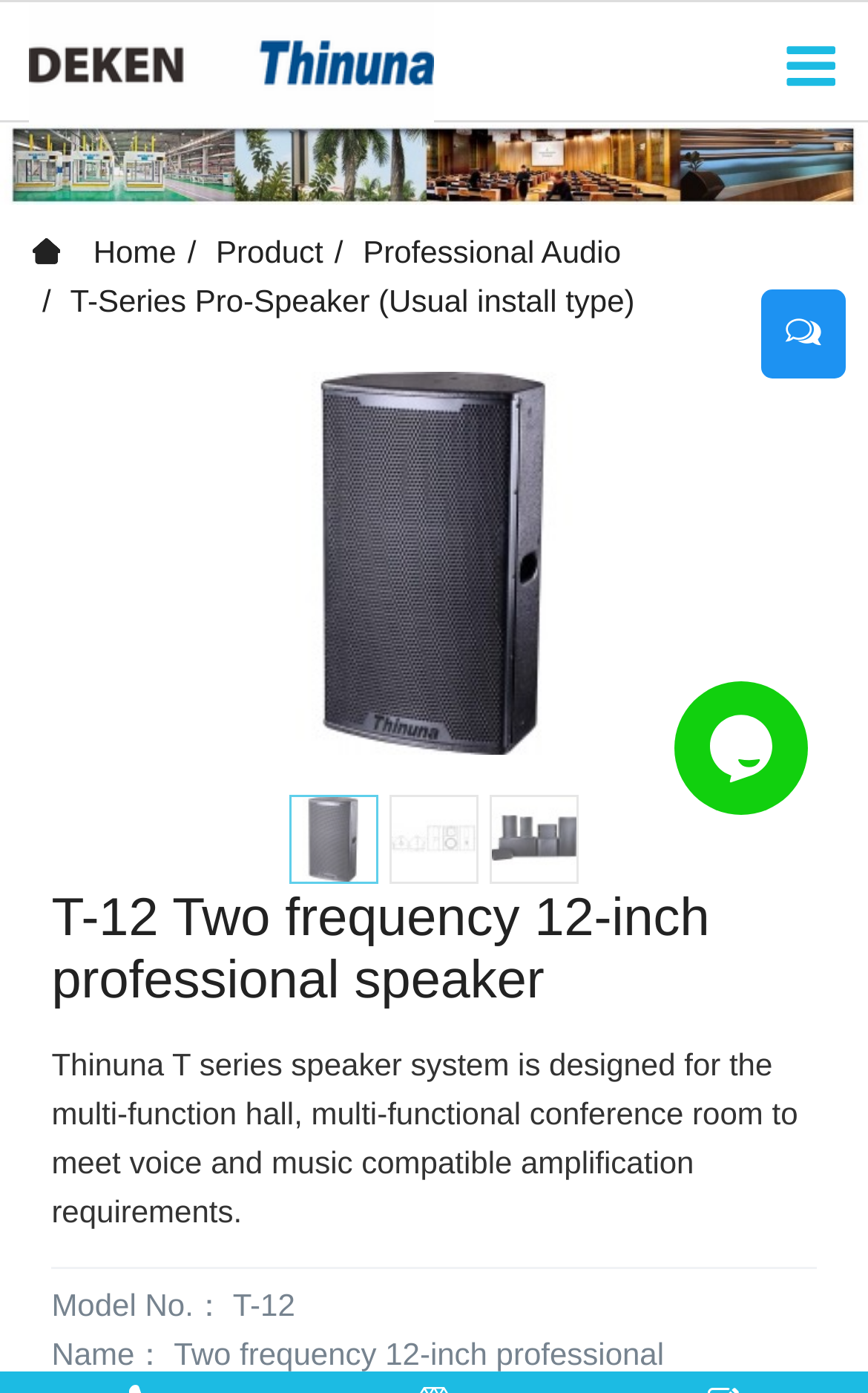Explain in detail what you observe on this webpage.

The webpage appears to be a product page for the Thinuna T series speaker system, specifically the T-12 Two frequency 12-inch professional speaker. At the top left, there is a link to "Thinuna technology" with an accompanying image. On the top right, there is an empty link. Below these elements, there is a layout table that spans the entire width of the page.

The navigation menu is located at the top center, consisting of links to "Home", "Product", and "Professional Audio". Below the navigation menu, there is a link to "T-Series Pro-Speaker (Usual install type)".

The main content area is divided into two sections. On the left, there is a toolbar with a horizontal orientation, containing a dropdown menu with an option for the T-12 speaker. Below the toolbar, there is a heading with the product name, followed by a brief description of the product, which is designed for multi-function halls and conference rooms.

On the right, there is an image of the T-12 speaker, accompanied by a tab list with a single tab. Below the image, there are two static text elements displaying the model number and name of the product.

At the bottom right, there is an iframe containing a chat widget.